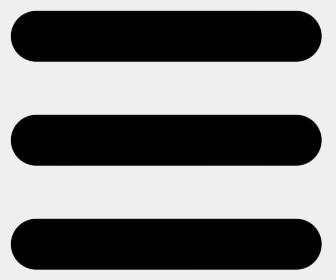Carefully examine the image and provide an in-depth answer to the question: What does the hamburger menu icon likely facilitate?

The hamburger menu icon is likely used to facilitate user navigation, allowing visitors to explore various topics related to the evolving landscape of PCB manufacturing and innovations in the electronics industry within the webpage.